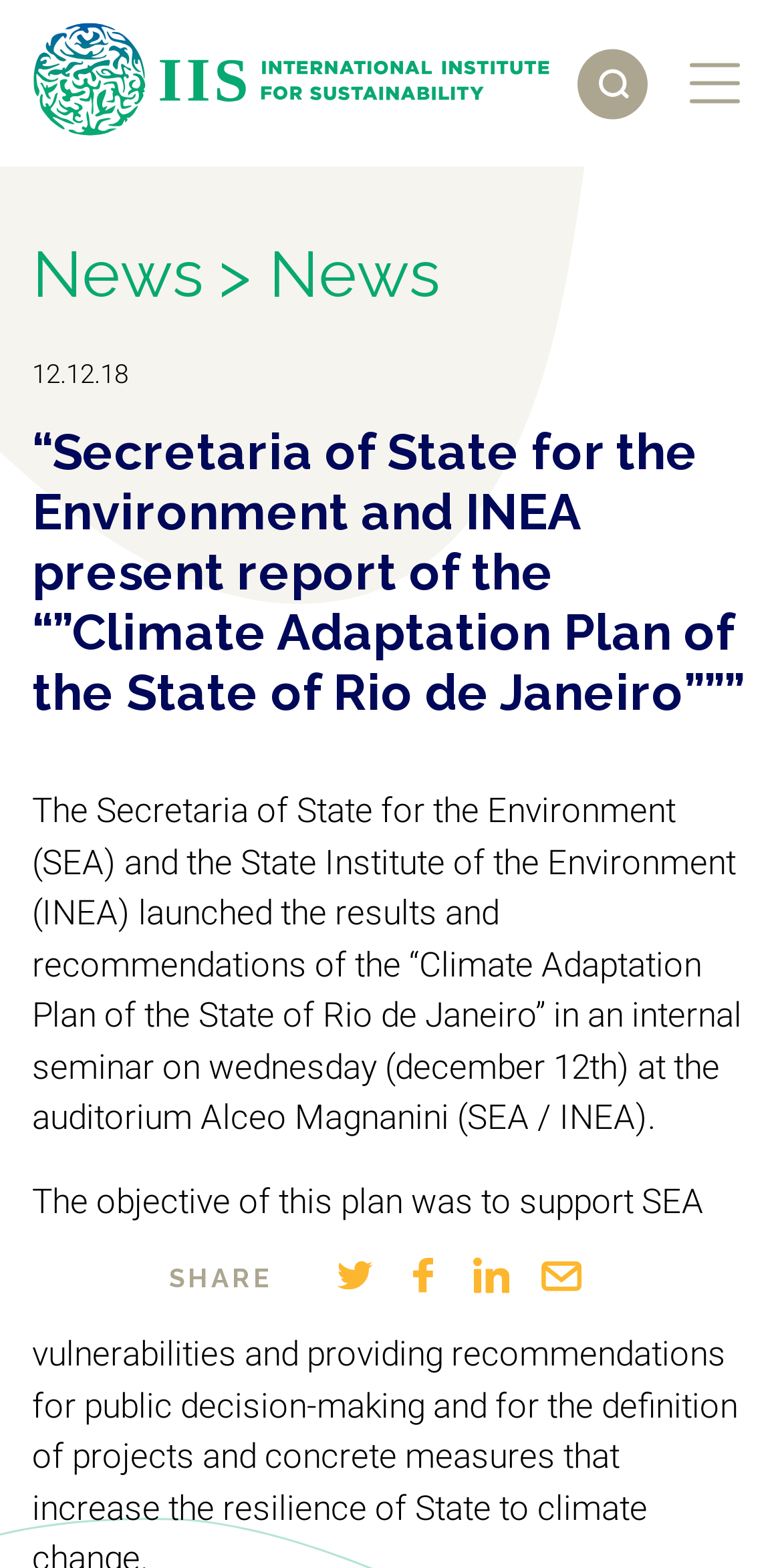What is the topic of the report presented in the internal seminar? Using the information from the screenshot, answer with a single word or phrase.

Climate Adaptation Plan